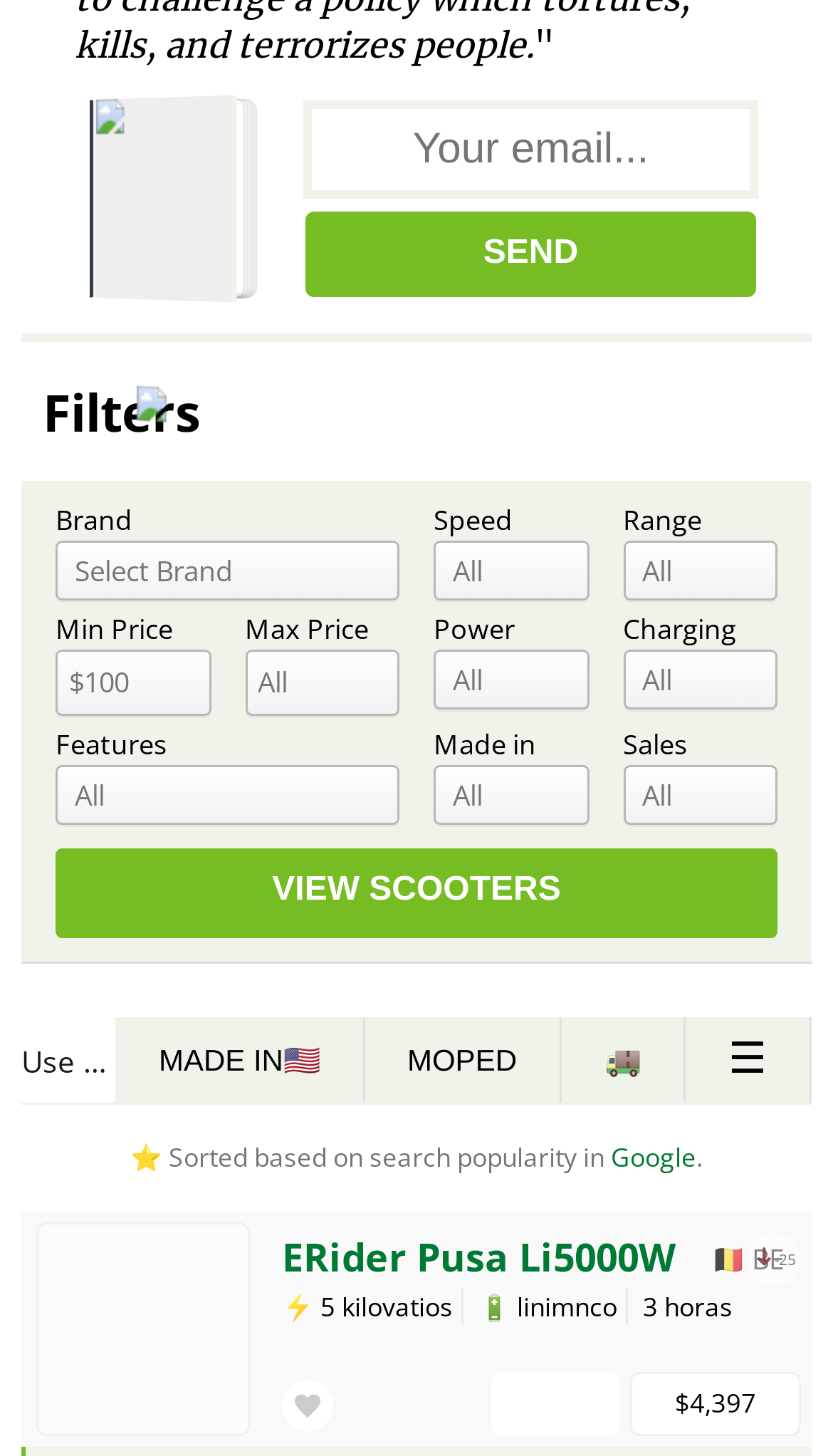Please identify the bounding box coordinates of the element that needs to be clicked to execute the following command: "Enter email address". Provide the bounding box using four float numbers between 0 and 1, formatted as [left, top, right, bottom].

[0.364, 0.07, 0.91, 0.137]